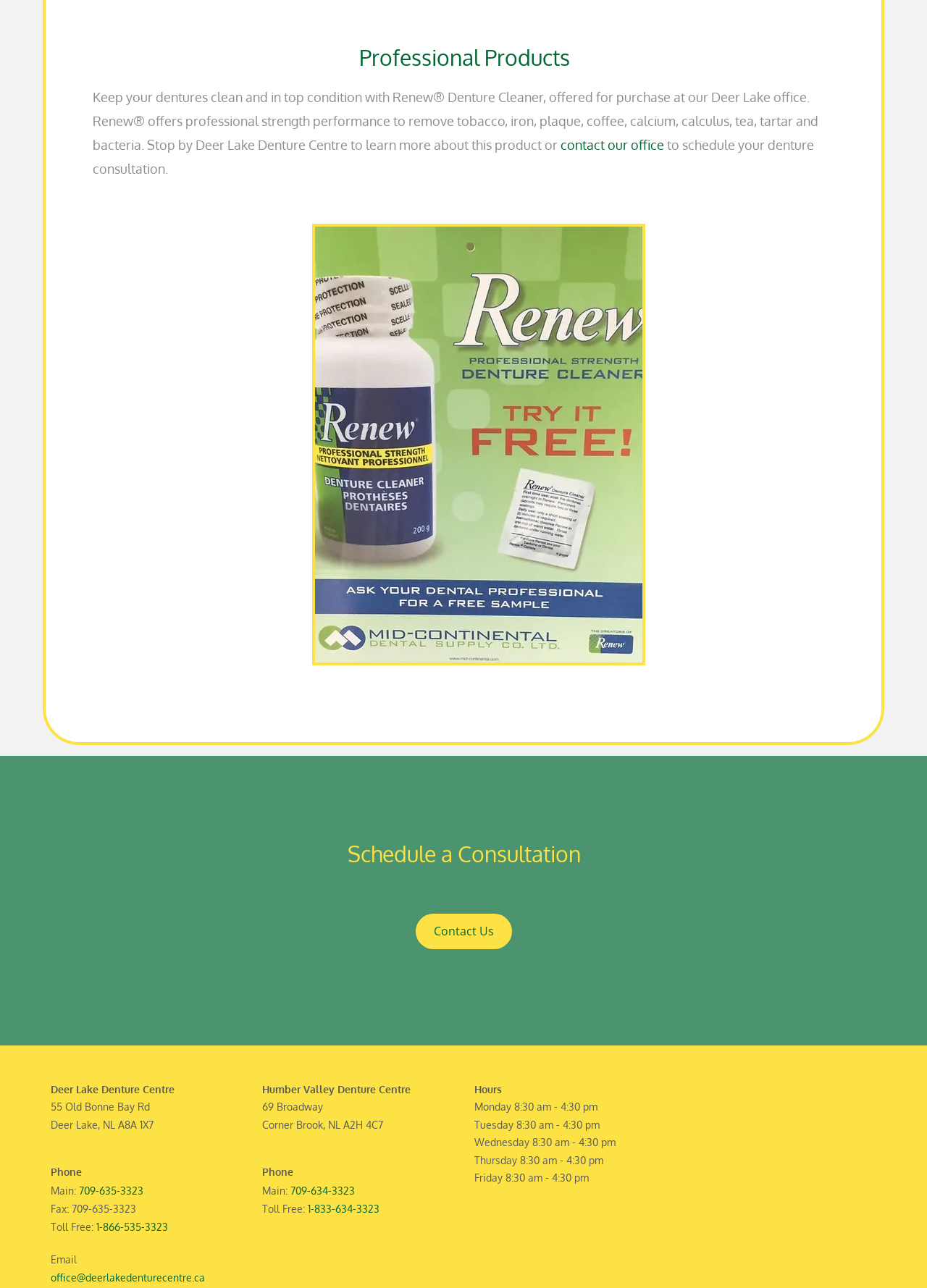Based on the image, please elaborate on the answer to the following question:
What is the phone number of the main office?

I found the answer by looking at the link element with the text '709-635-3323' at coordinates [0.085, 0.919, 0.155, 0.929]. This text is likely to be the phone number of the main office.